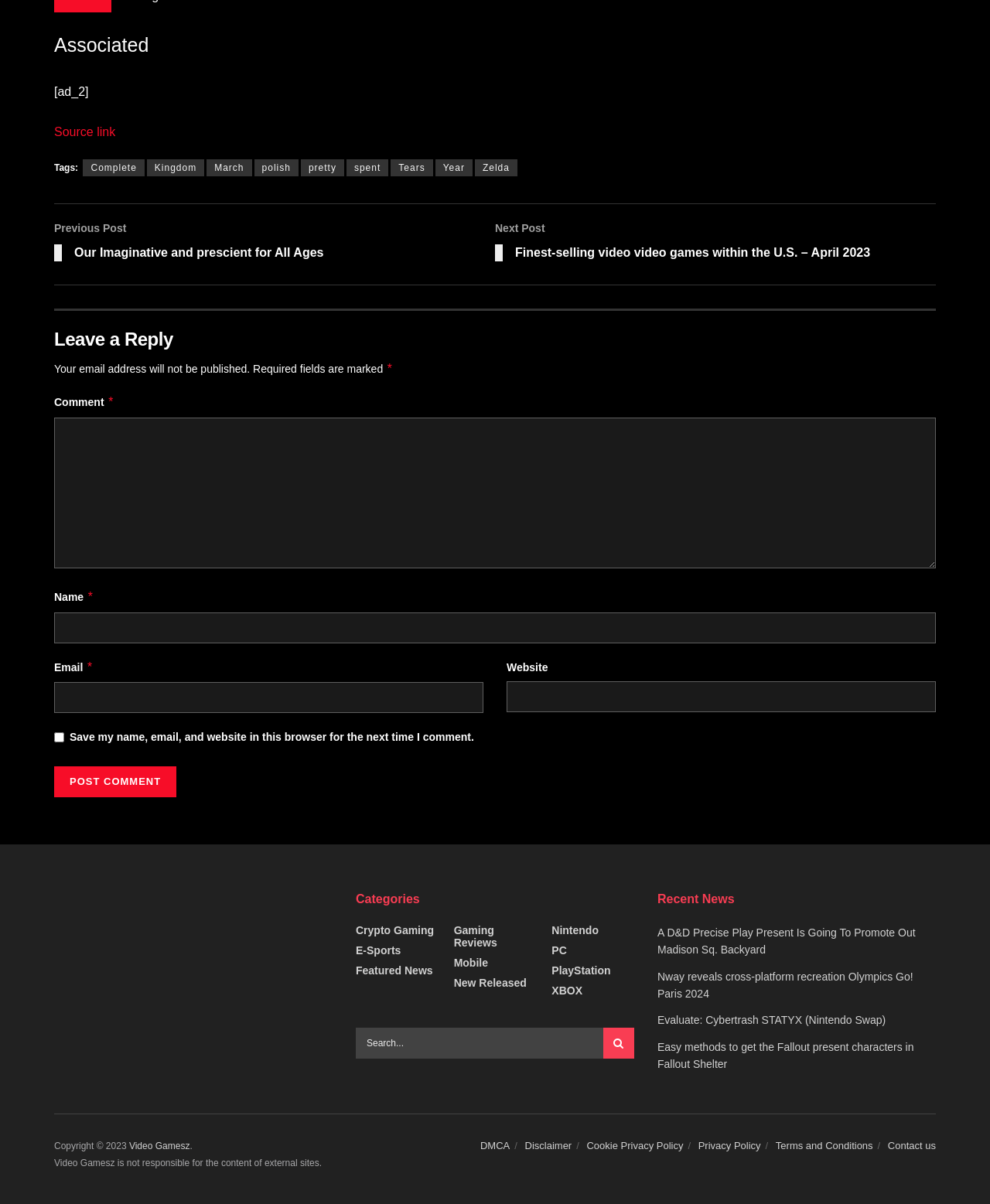What are the categories listed on the webpage? Based on the image, give a response in one word or a short phrase.

Crypto Gaming, E-Sports, Featured News, etc.